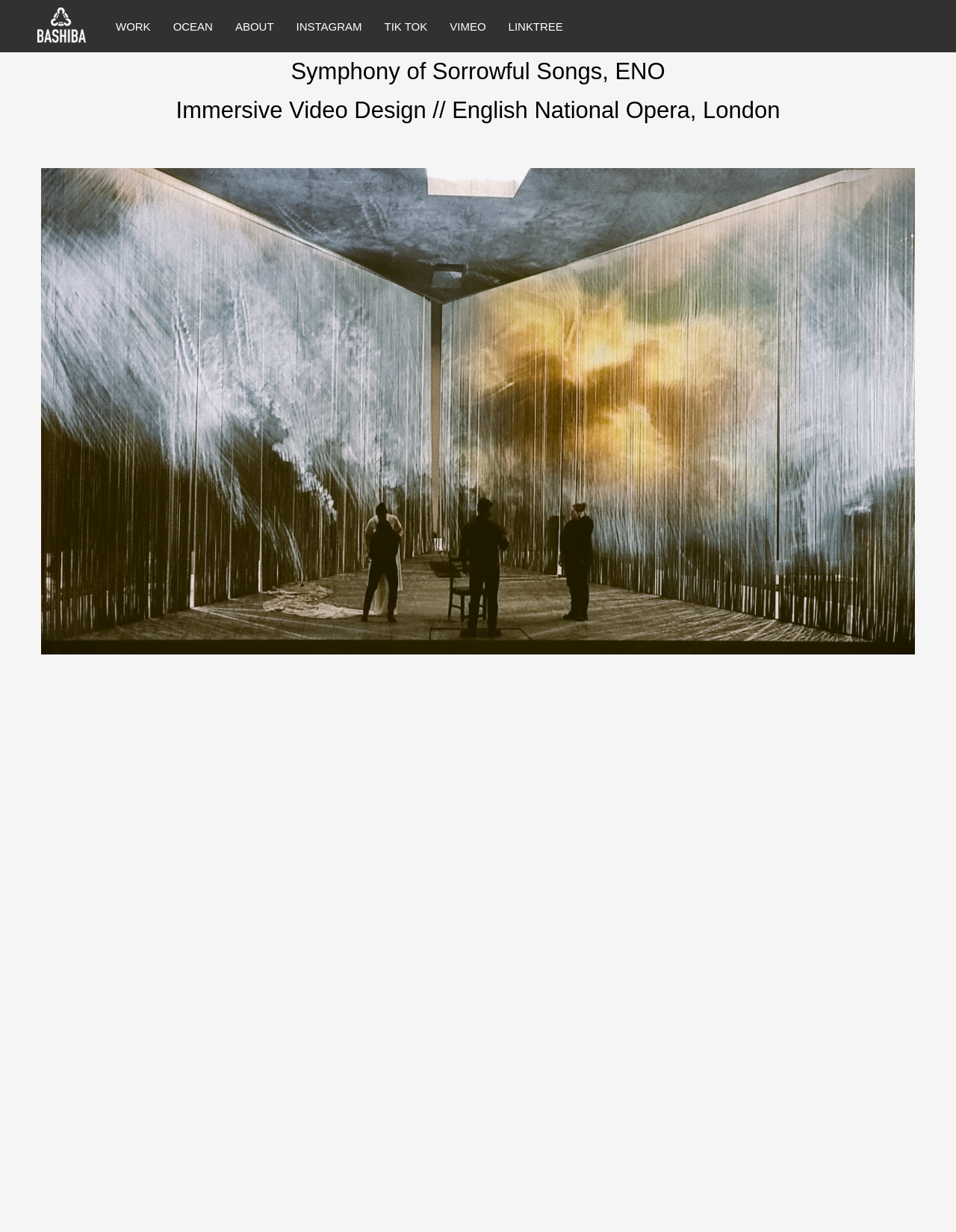Utilize the details in the image to thoroughly answer the following question: What is the name of the opera production?

I found the answer by looking at the StaticText element with the text 'Symphony of Sorrowful Songs, ENO' which suggests that the opera production is called Symphony of Sorrowful Songs.